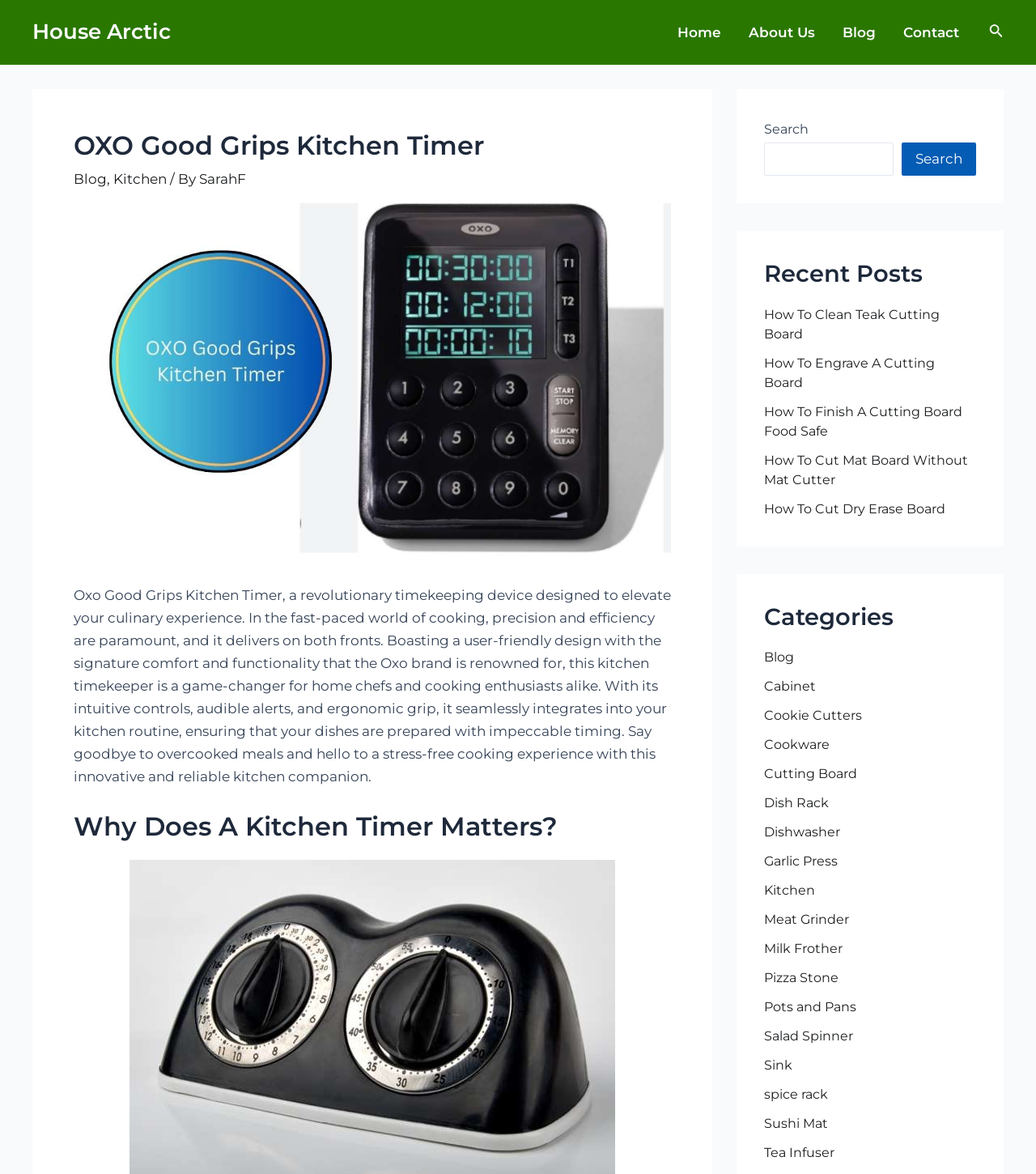Pinpoint the bounding box coordinates of the clickable area needed to execute the instruction: "Read the 'OXO Good Grips Kitchen Timer' article". The coordinates should be specified as four float numbers between 0 and 1, i.e., [left, top, right, bottom].

[0.071, 0.111, 0.648, 0.138]